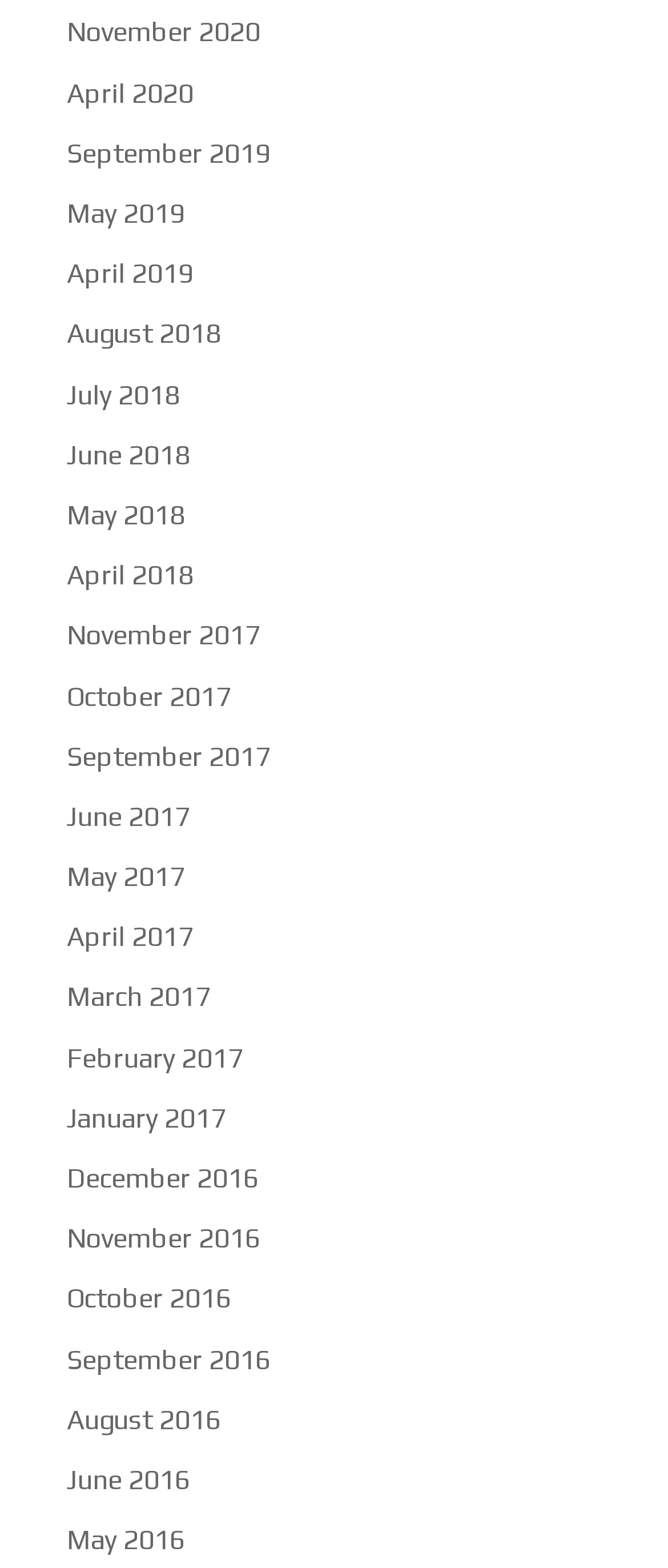Please identify the bounding box coordinates of where to click in order to follow the instruction: "view June 2017".

[0.1, 0.51, 0.285, 0.531]